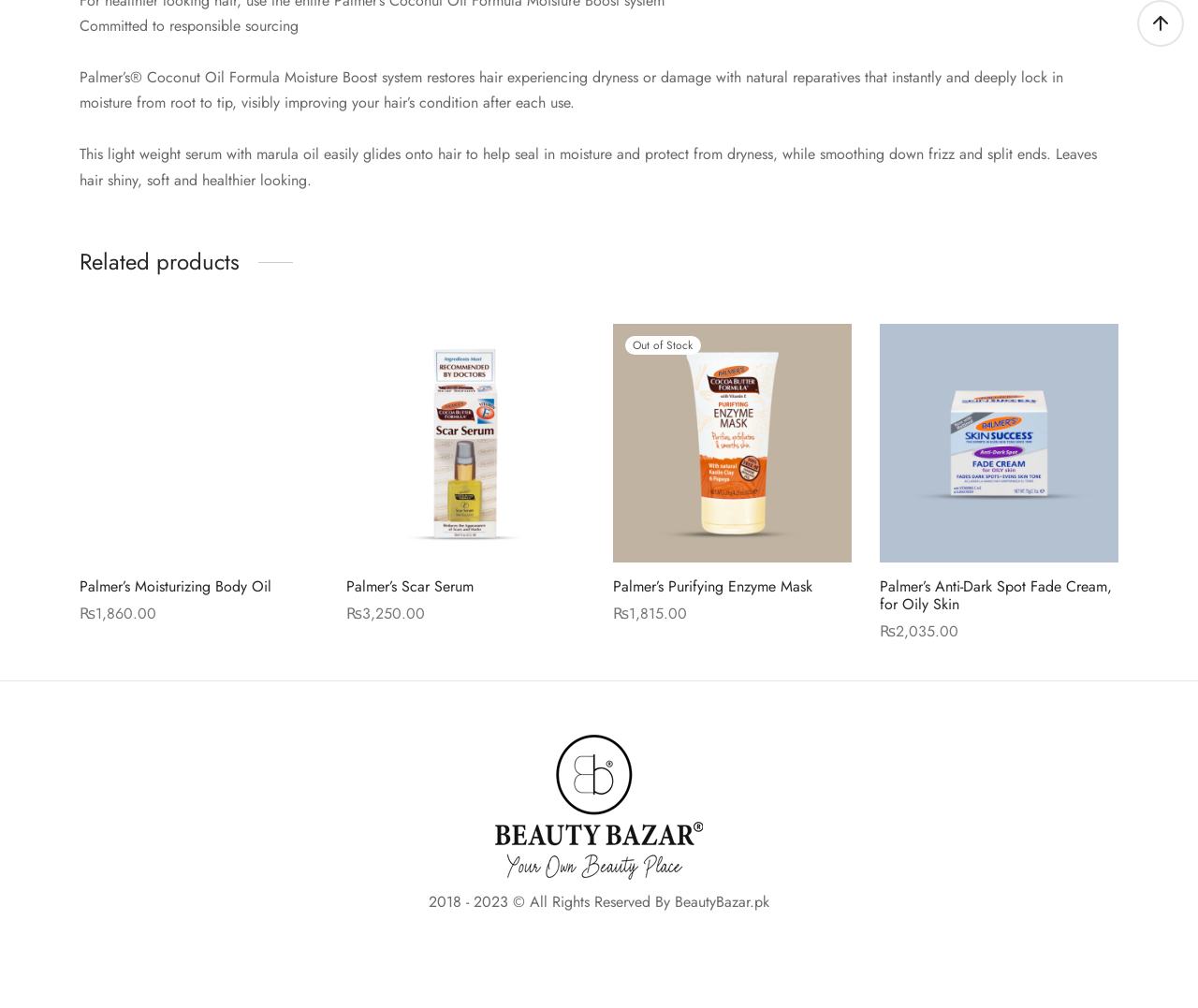Respond with a single word or phrase to the following question: What is the copyright year range of BeautyBazar.pk?

2018 - 2023